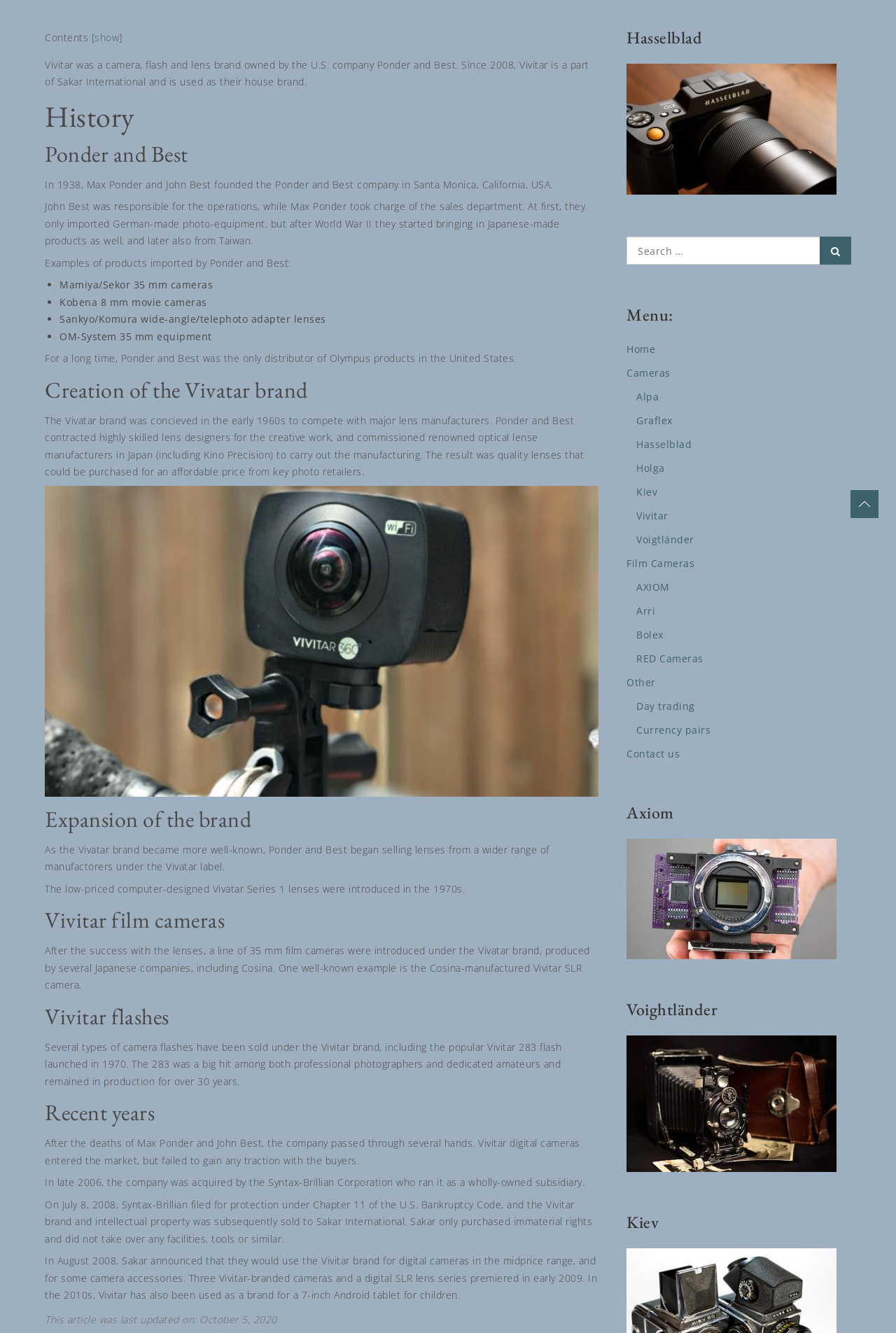Using the given description, provide the bounding box coordinates formatted as (top-left x, top-left y, bottom-right x, bottom-right y), with all values being floating point numbers between 0 and 1. Description: Search

[0.915, 0.178, 0.95, 0.199]